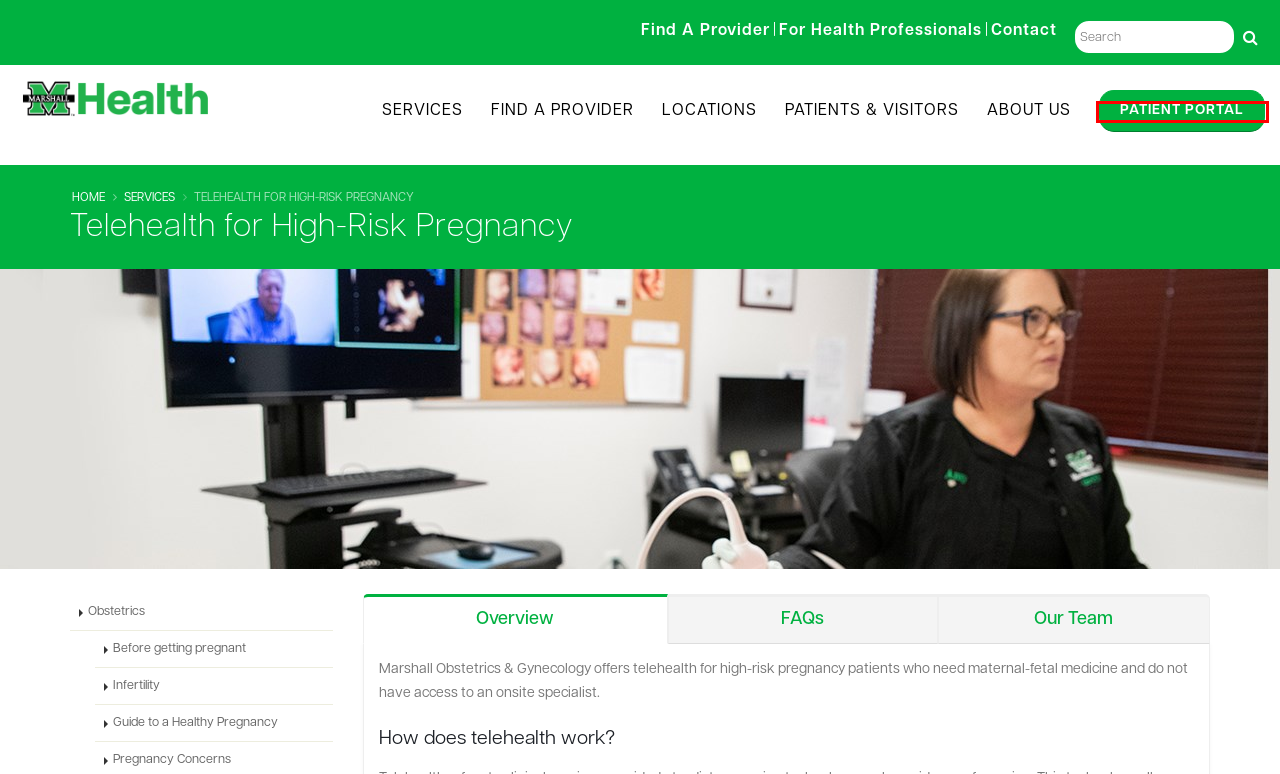Examine the screenshot of the webpage, noting the red bounding box around a UI element. Pick the webpage description that best matches the new page after the element in the red bounding box is clicked. Here are the candidates:
A. Patient Portal | Marshall Health
B. Infertility & Reproductive Endocrinology | Marshall Health
C. Before getting pregnant | Marshall Health
D. Obstetrics | Marshall Health
E. Gynecology | Marshall Health
F. Intranet Login | Marshall Health
G. Guide to a Healthy Pregnancy | Marshall Health
H. Marshall Health | Marshall Health

A